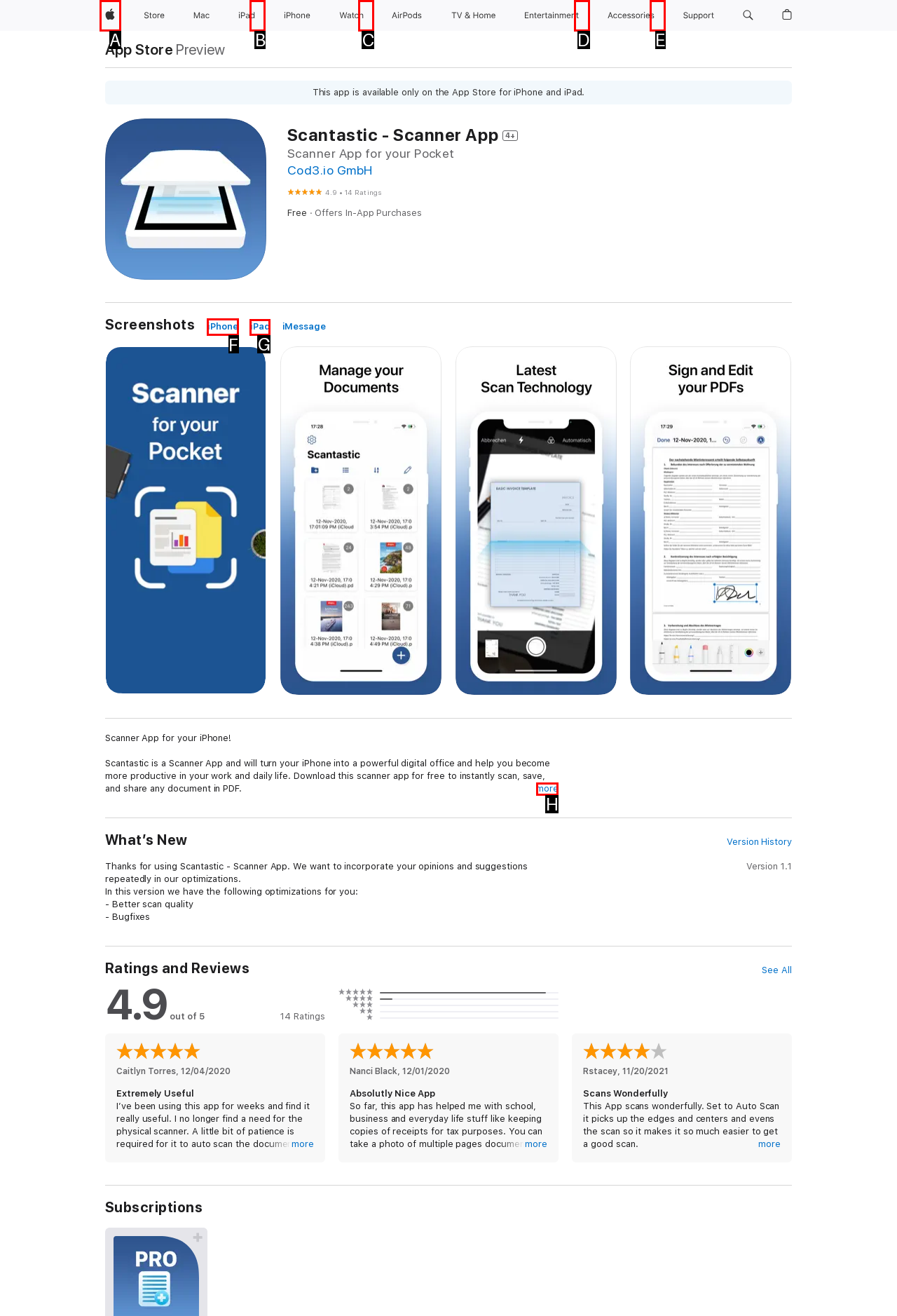Specify which UI element should be clicked to accomplish the task: View iPhone screenshots. Answer with the letter of the correct choice.

F